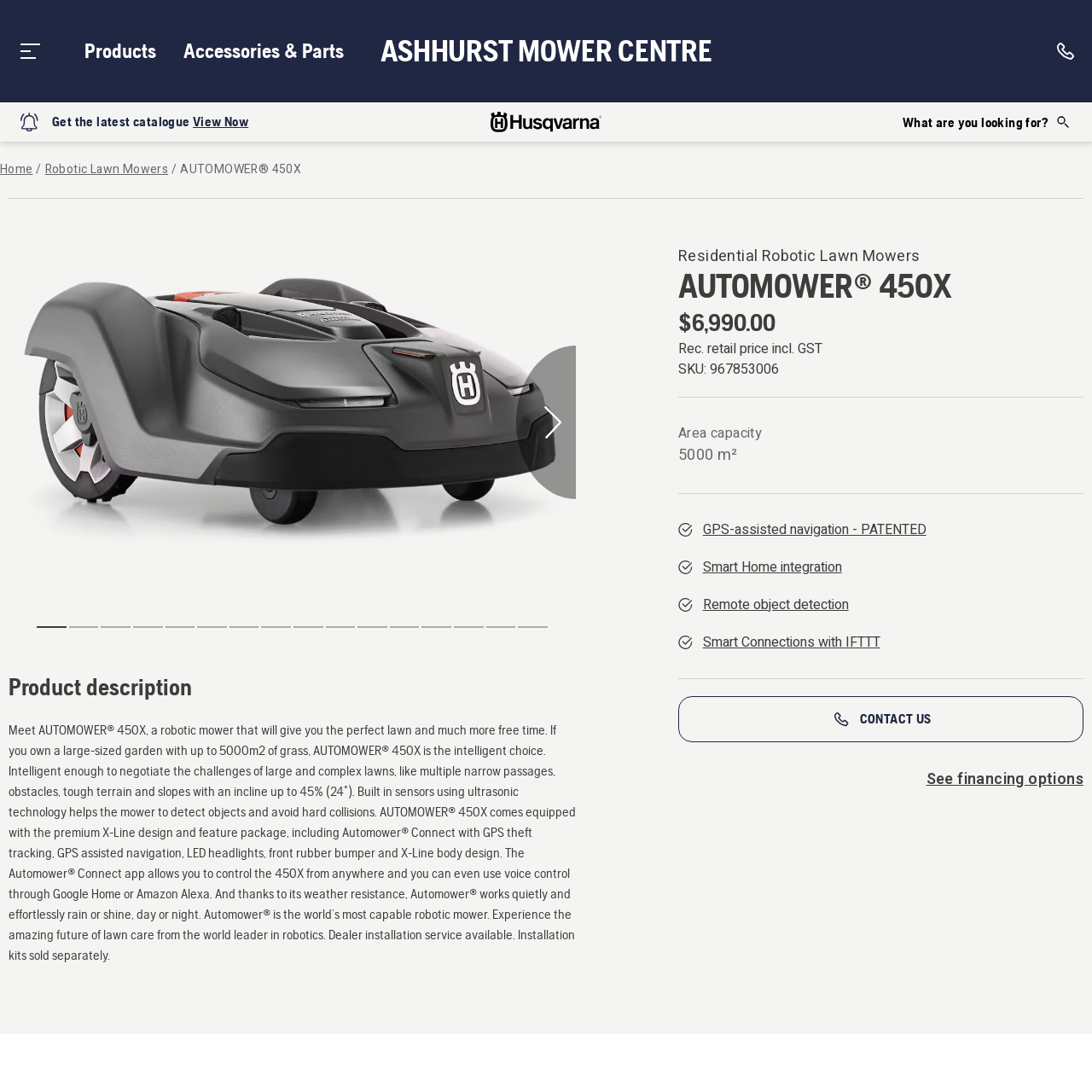Articulate a detailed description of the image inside the red frame.

The image features the AUTOMOWER® 450X, a sophisticated robotic lawn mower designed for large-sized gardens up to 5000 m². It showcases an innovative design that combines functionality with aesthetic appeal. Renowned for its advanced GPS-assisted navigation and smart home integration capabilities, the AUTOMOWER® 450X is equipped to handle complex lawns with multiple narrow passages and obstacles, as well as slopes with an incline up to 45%. The mower utilizes ultrasonic sensors for object detection, ensuring safe operation without collisions. Its premium X-Line design includes features like LED headlights and a rubber front bumper, enhancing durability and operational efficiency. The product is part of a broader offering from Ashhurst Mower Centre, highlighting its commitment to quality in robotic lawn care solutions. The caption emphasizes the mower's intelligent features, ease of use via mobile control, and weather resistance, making it an ideal choice for modern gardening needs.